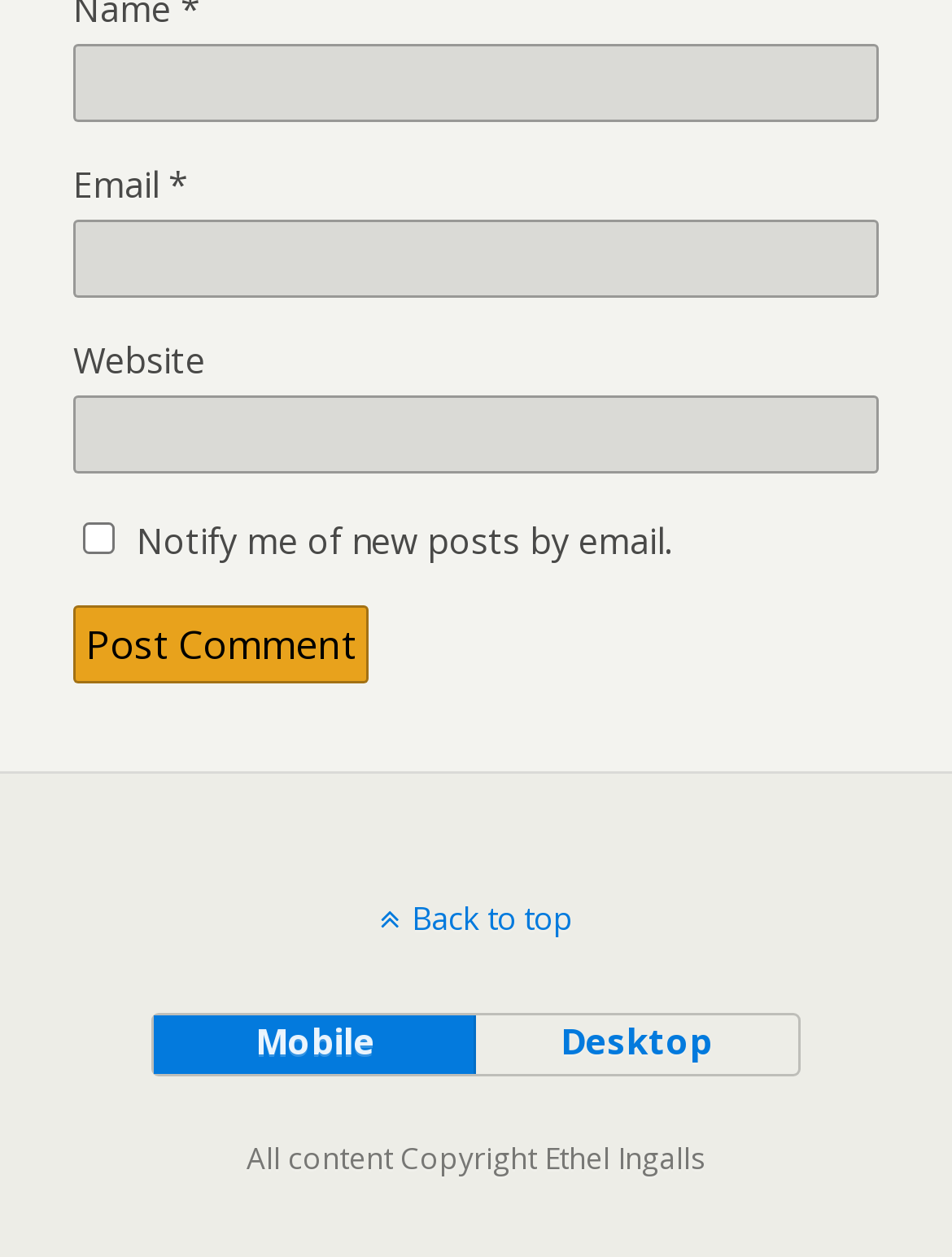Provide the bounding box coordinates of the area you need to click to execute the following instruction: "Check the notify me checkbox".

[0.087, 0.416, 0.121, 0.442]